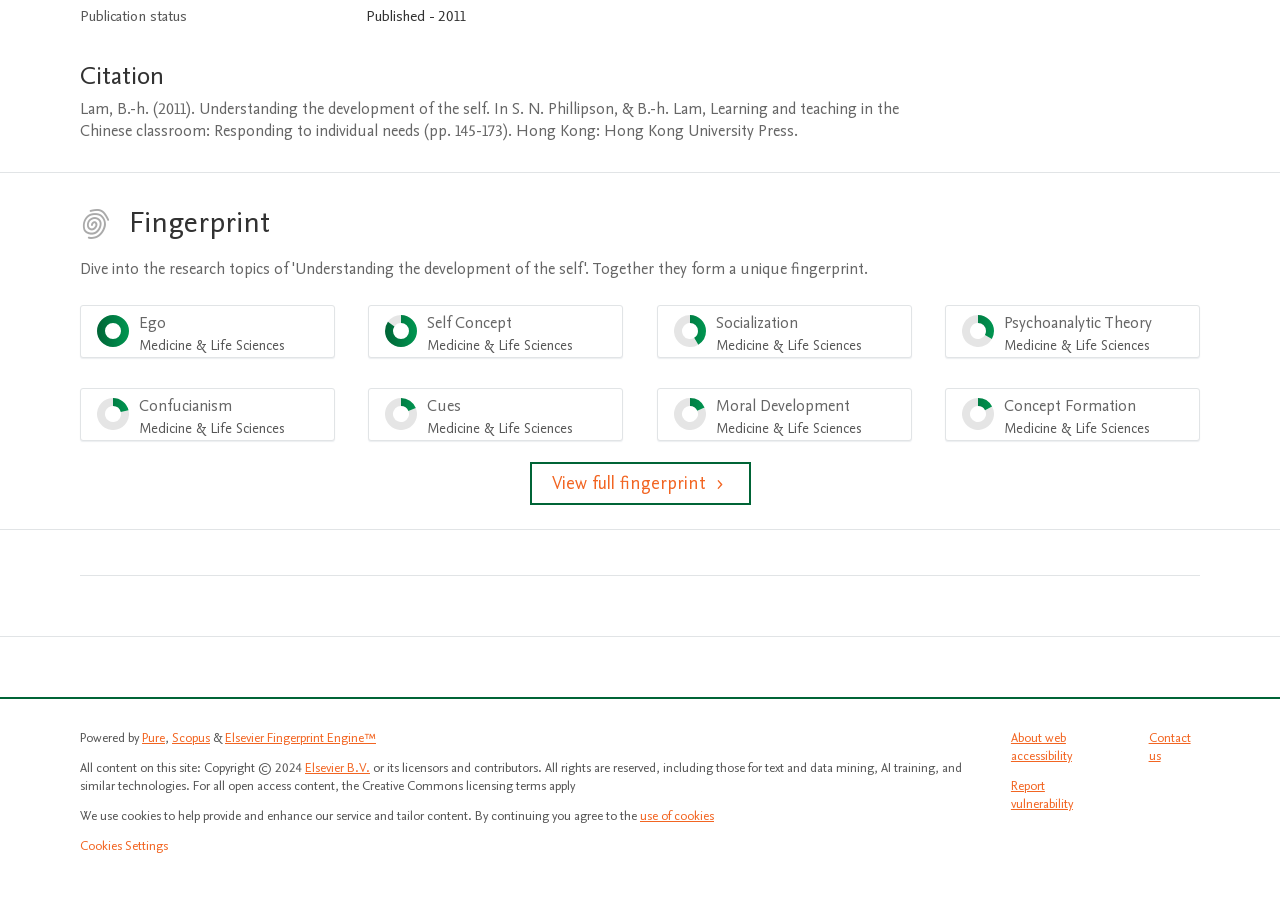Based on the element description Elsevier Fingerprint Engine™, identify the bounding box coordinates for the UI element. The coordinates should be in the format (top-left x, top-left y, bottom-right x, bottom-right y) and within the 0 to 1 range.

[0.176, 0.813, 0.294, 0.833]